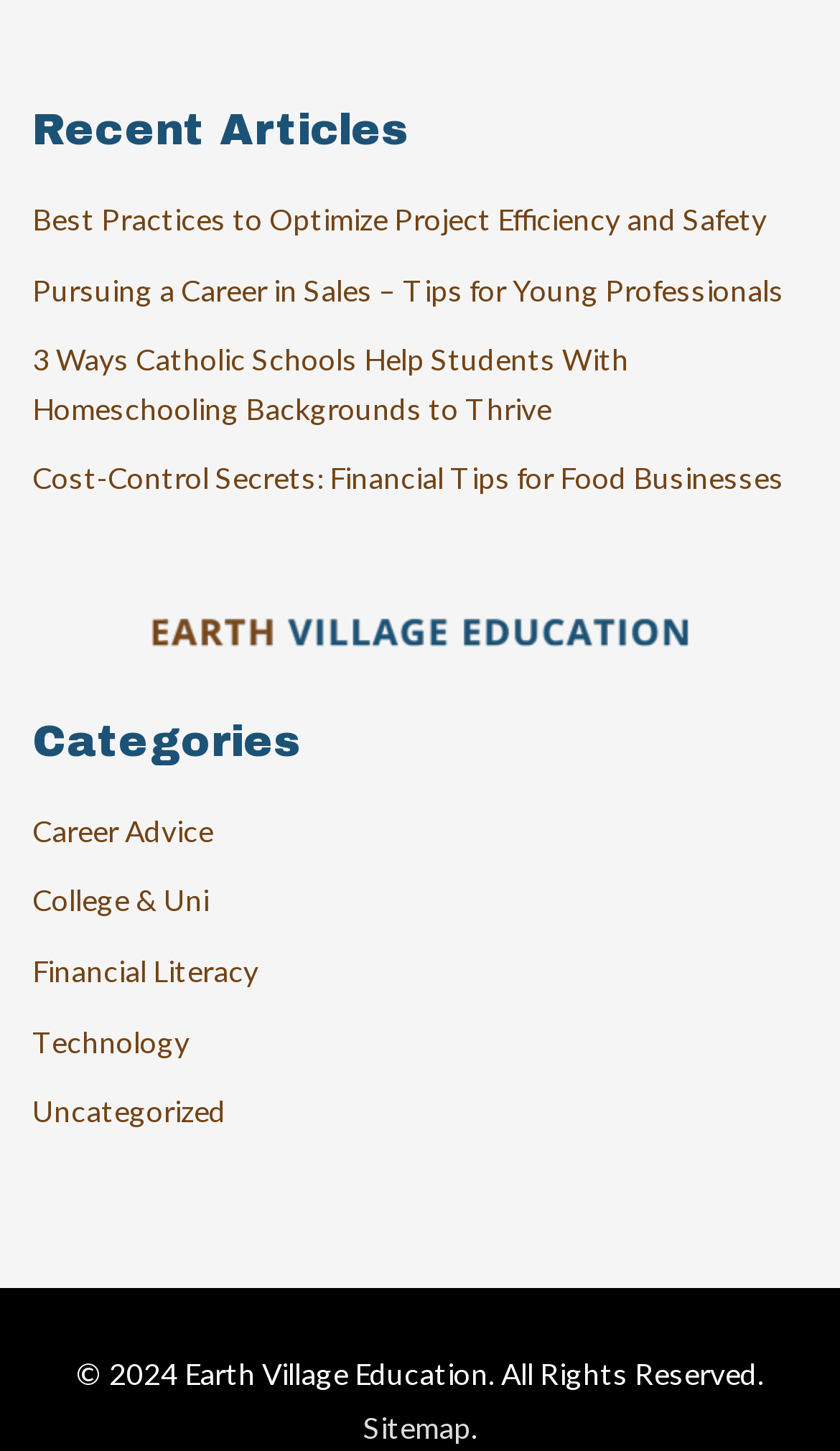Specify the bounding box coordinates of the area to click in order to execute this command: 'read about best practices to optimize project efficiency and safety'. The coordinates should consist of four float numbers ranging from 0 to 1, and should be formatted as [left, top, right, bottom].

[0.038, 0.138, 0.913, 0.163]